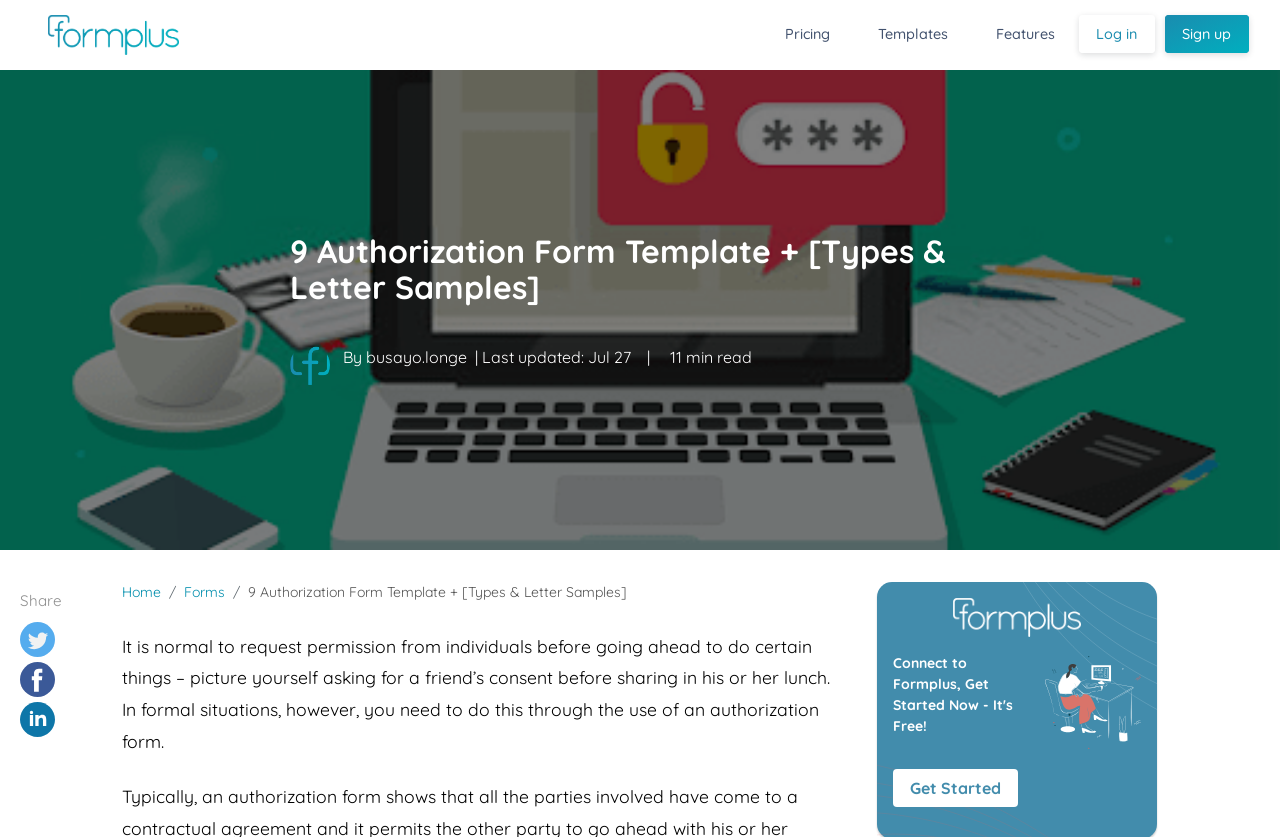Using the webpage screenshot, locate the HTML element that fits the following description and provide its bounding box: "Log in".

[0.843, 0.018, 0.902, 0.063]